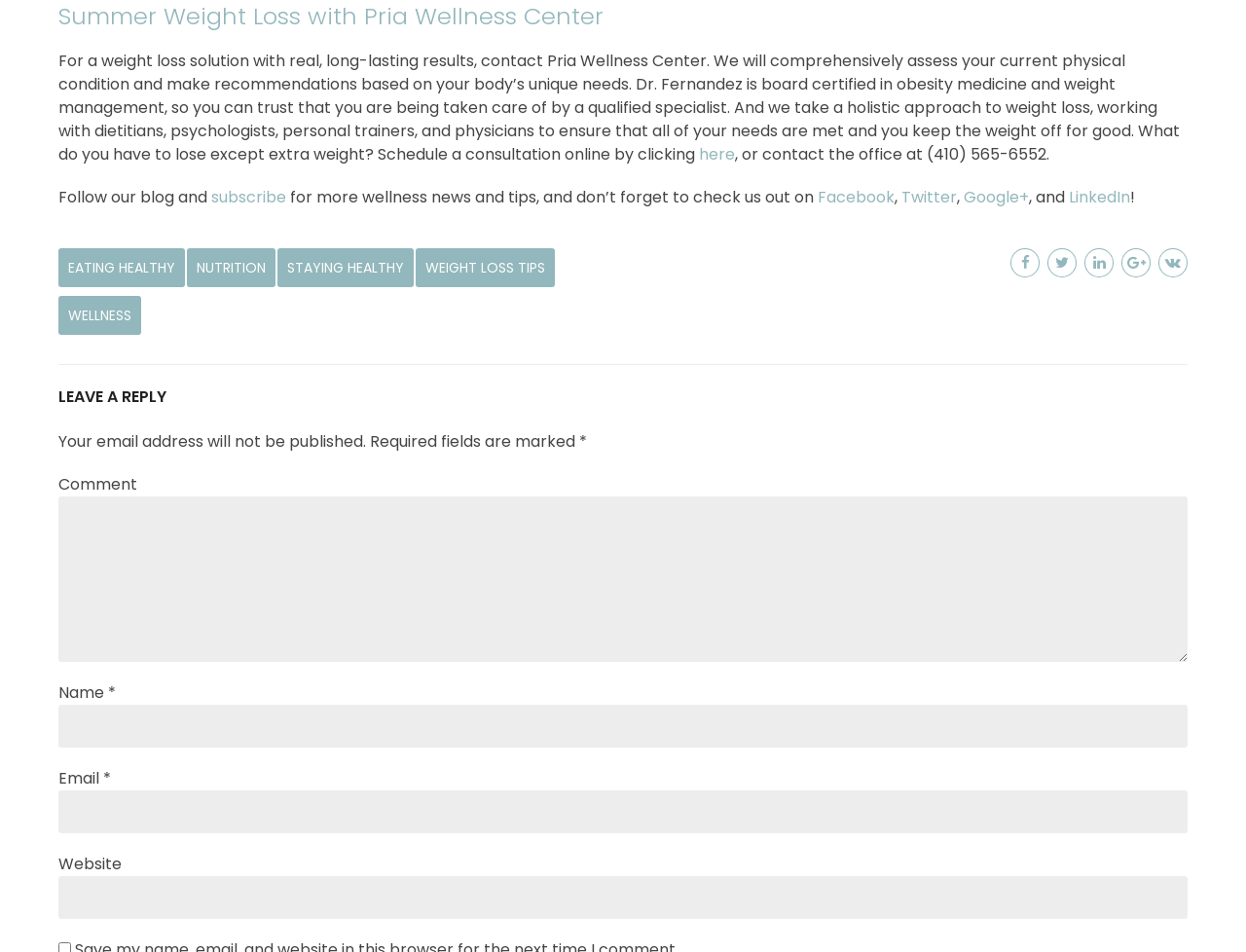Locate the bounding box coordinates of the area to click to fulfill this instruction: "Click the '公司首页' link". The bounding box should be presented as four float numbers between 0 and 1, in the order [left, top, right, bottom].

None